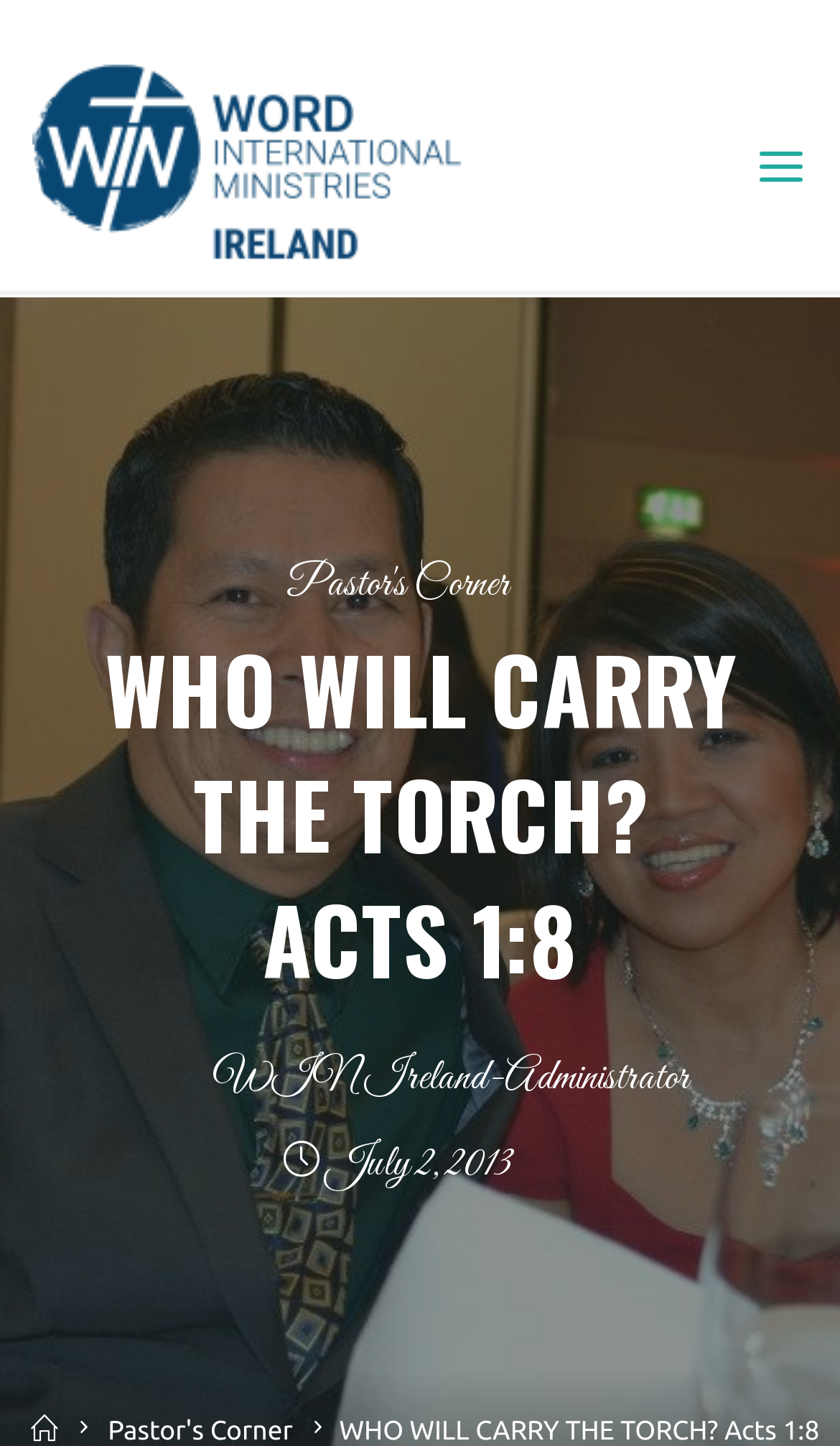Please reply with a single word or brief phrase to the question: 
What is the title of the sermon?

WHO WILL CARRY THE TORCH? ACTS 1:8